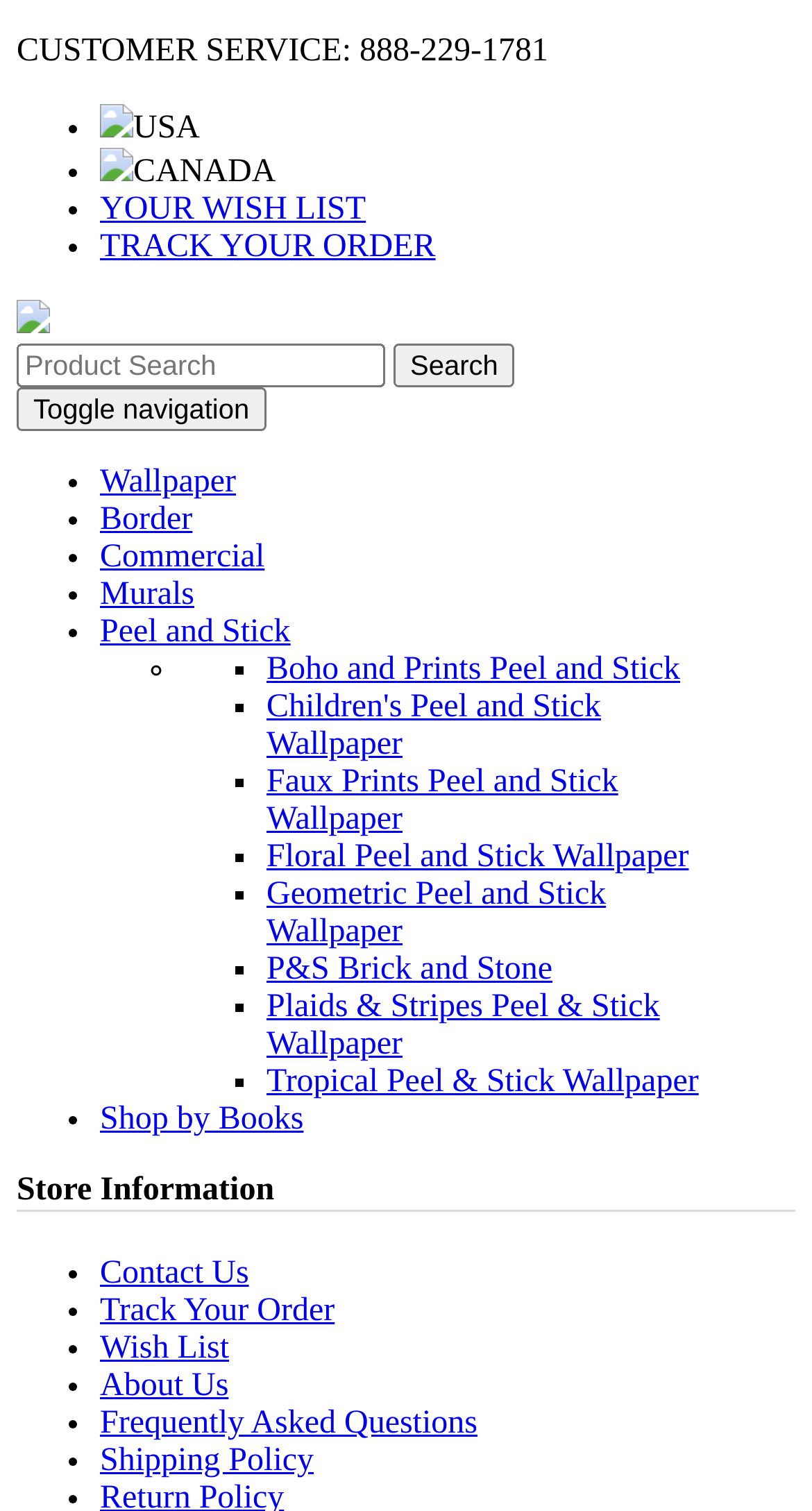Locate the bounding box coordinates of the clickable area needed to fulfill the instruction: "Track your order".

[0.123, 0.152, 0.536, 0.175]